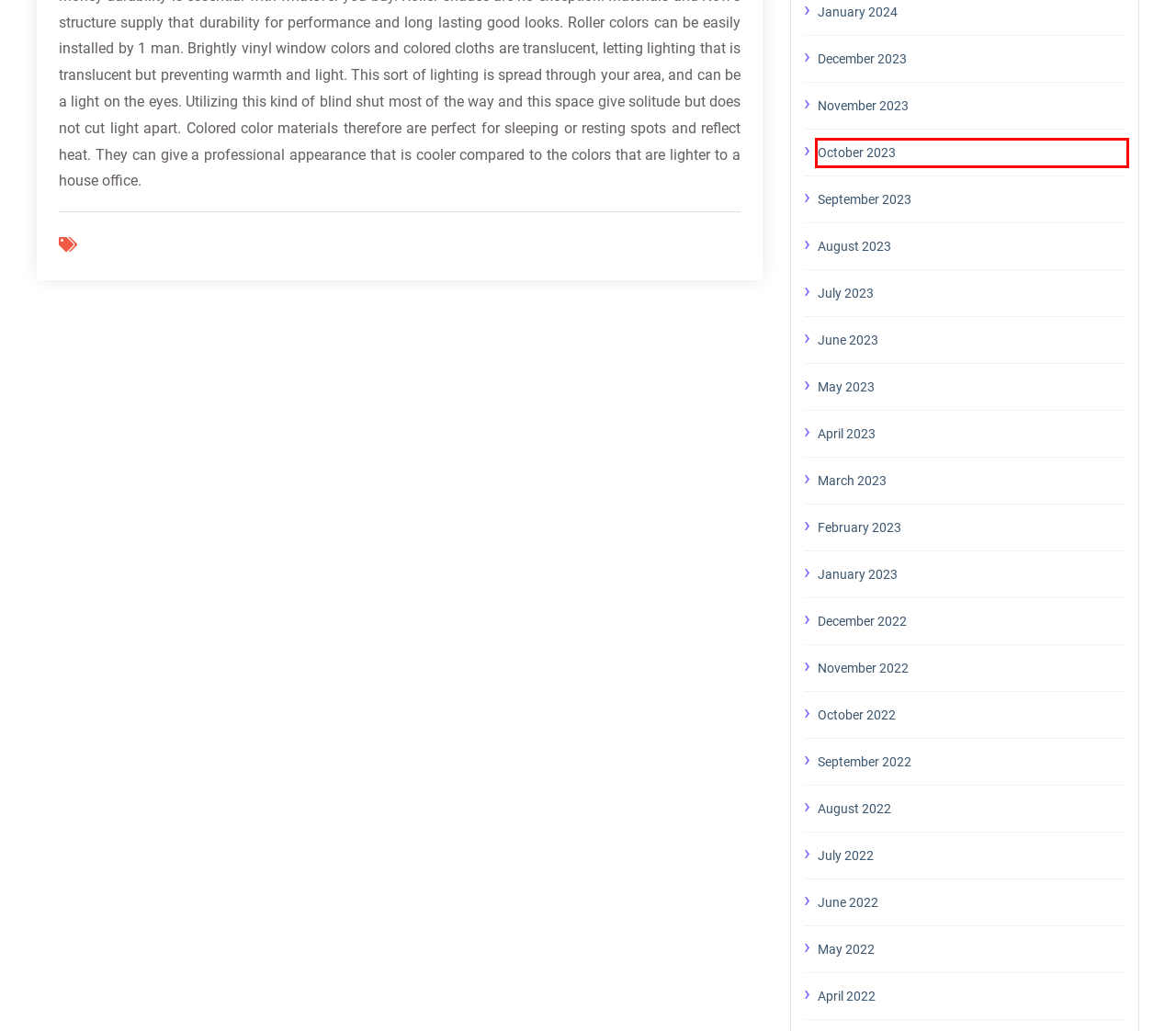You are presented with a screenshot of a webpage containing a red bounding box around a particular UI element. Select the best webpage description that matches the new webpage after clicking the element within the bounding box. Here are the candidates:
A. Car Shades | Custom Fit Car Window Shades | Snap Shades
B. Reasons Why Bathroom Renovation Services Are Essential for Modern Living – Fikirya zilari
C. October 2023 – Fikirya zilari
D. May 2023 – Fikirya zilari
E. Contact Us – Fikirya zilari
F. April 2023 – Fikirya zilari
G. January 2024 – Fikirya zilari
H. June 2024 – Fikirya zilari

C